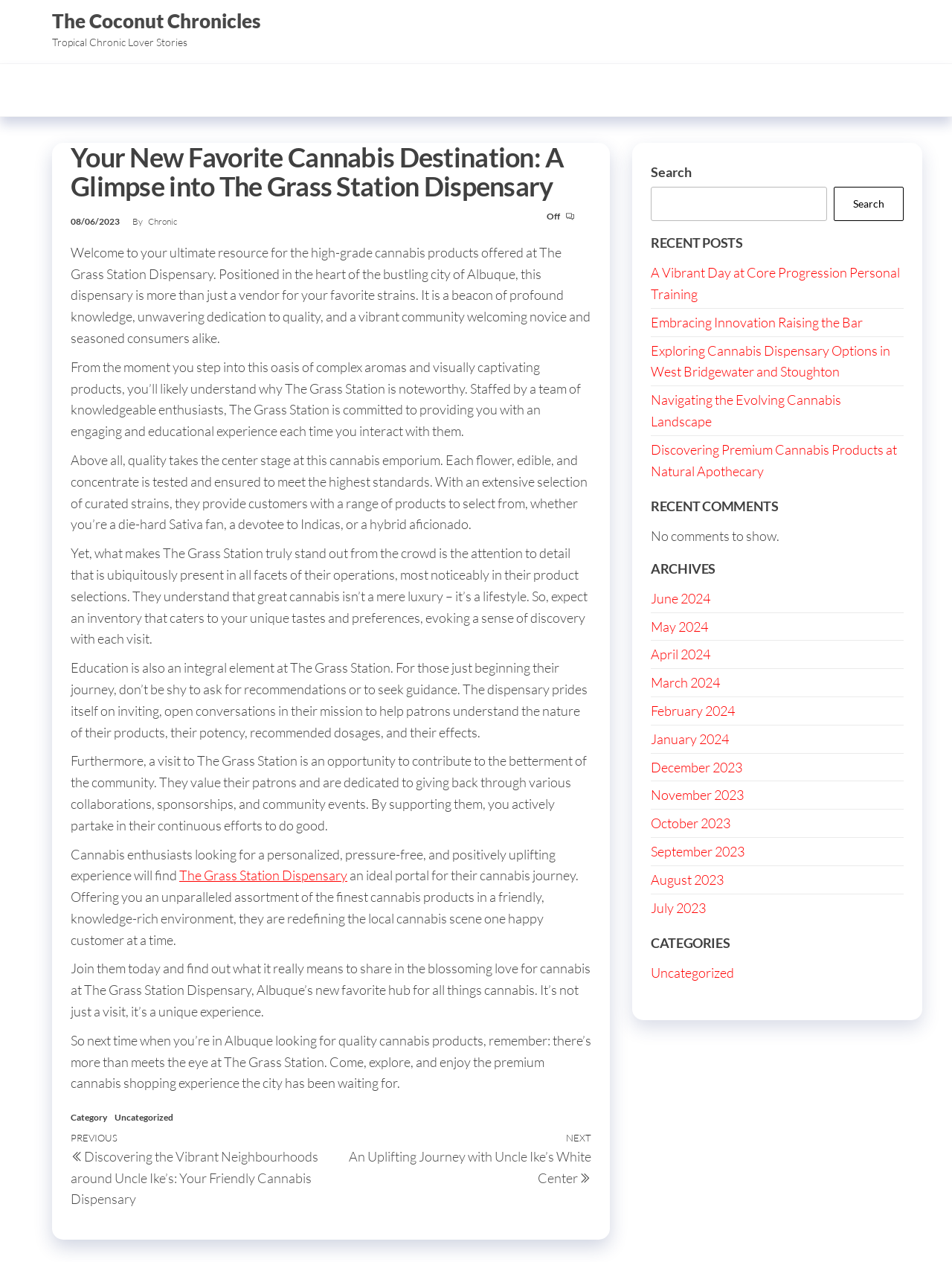Answer the following query with a single word or phrase:
What is the location of the dispensary?

Albuque